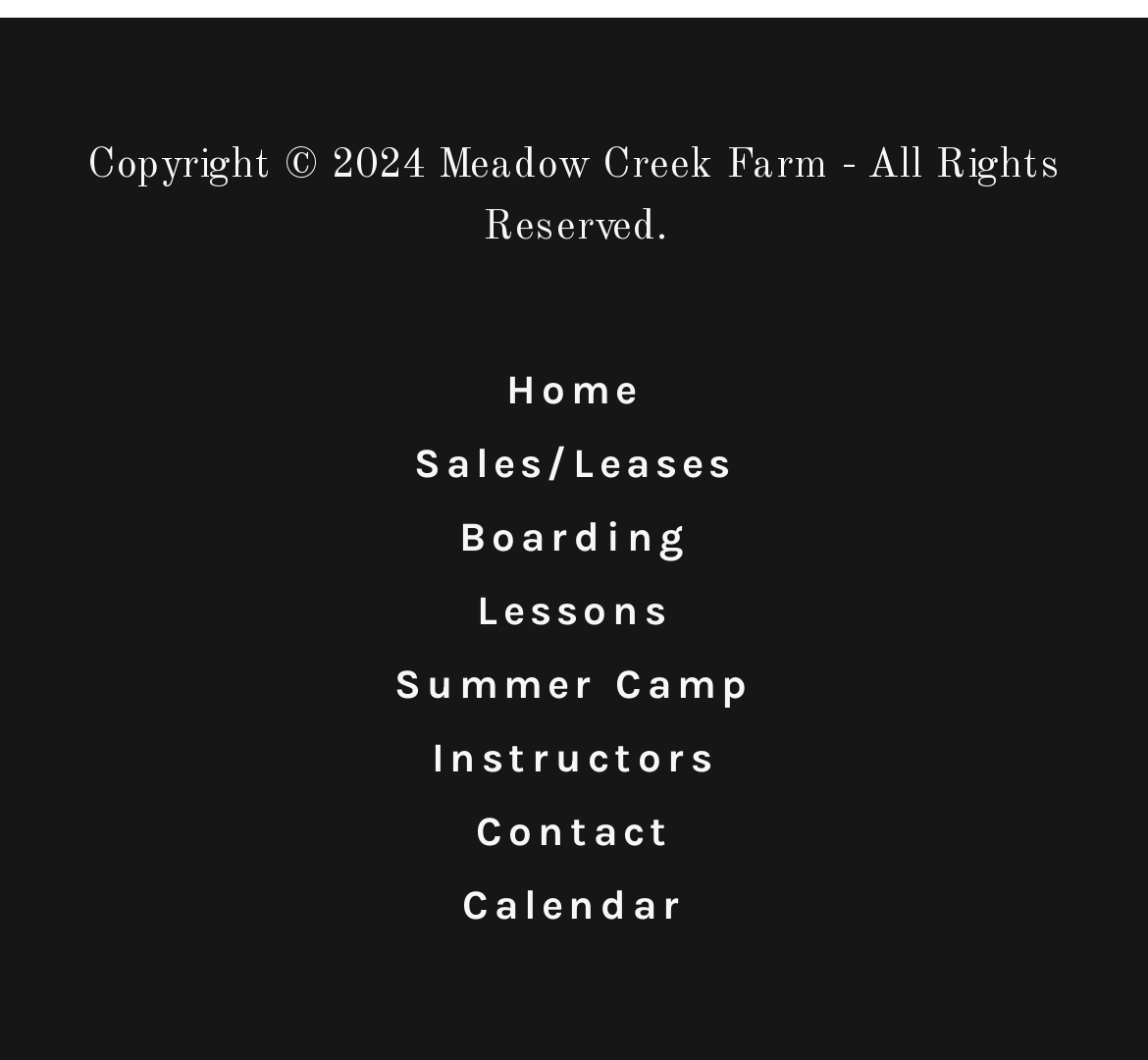What is the purpose of the 'Calendar' link?
Please answer the question as detailed as possible.

The 'Calendar' link is likely provided to allow users to view a calendar of events at the farm, such as horse shows, competitions, or other activities.